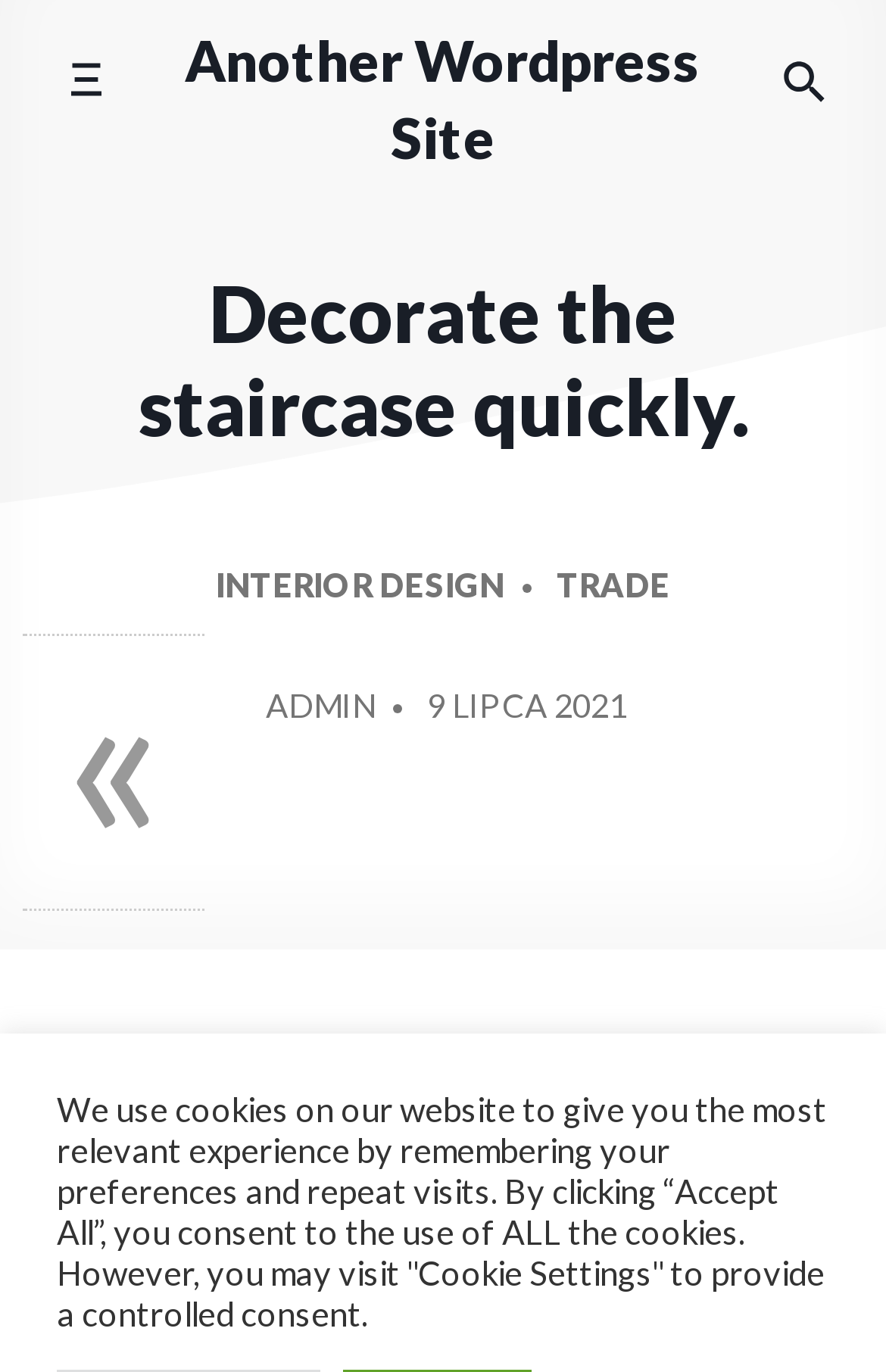Offer a detailed account of what is visible on the webpage.

The webpage is about decorating the home, specifically focusing on staircase decoration. At the top left, there is a button to toggle the mobile menu. Next to it, there is a heading that reads "Another Wordpress Site" with a link to the website. On the top right, there is a link to search the website.

Below the top section, there is a prominent heading that reads "Decorate the staircase quickly." Underneath, there are two links, "INTERIOR DESIGN" and "TRADE", positioned side by side. Below these links, there is a section with text "POSTED BY" followed by a link to "ADMIN" and a link to the date "9 LIPCA 2021" with a timestamp.

On the right side of the page, there is a search form with a button to close the form, a search box, and a static text that reads "Search the website". Below the search form, there is a static text that provides instructions on how to search or close the form.

At the bottom of the page, there is a notice about the use of cookies on the website, which includes a link to "Cookie Settings" to provide controlled consent. There is also a link to navigate to the previous page, denoted by the symbol "«".